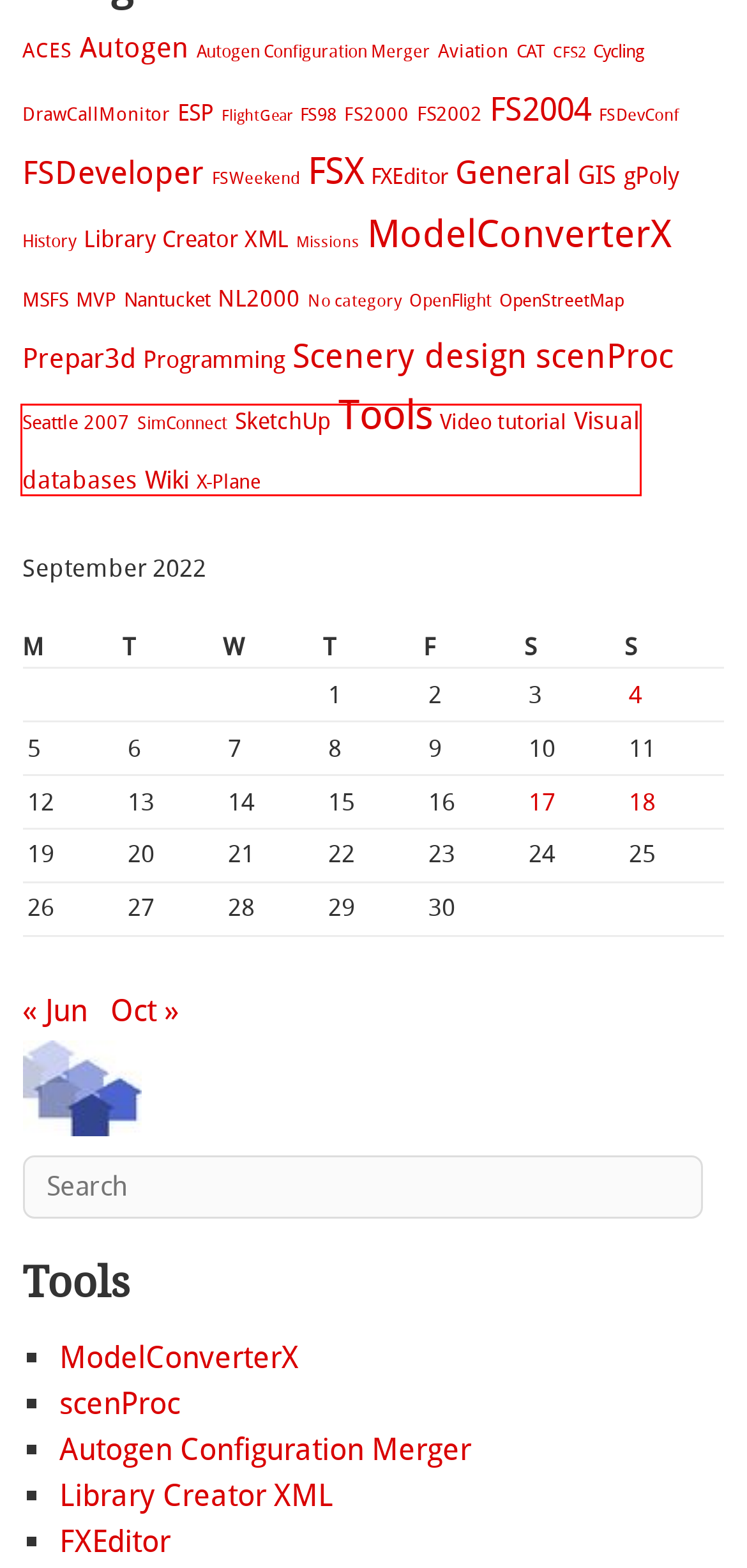Evaluate the webpage screenshot and identify the element within the red bounding box. Select the webpage description that best fits the new webpage after clicking the highlighted element. Here are the candidates:
A. GIS | SceneryDesign.org
B. Autogen | SceneryDesign.org
C. Seattle 2007 | SceneryDesign.org
D. 18 | September | 2022 | SceneryDesign.org
E. SimConnect | SceneryDesign.org
F. No category | SceneryDesign.org
G. Visual databases | SceneryDesign.org
H. SketchUp | SceneryDesign.org

G